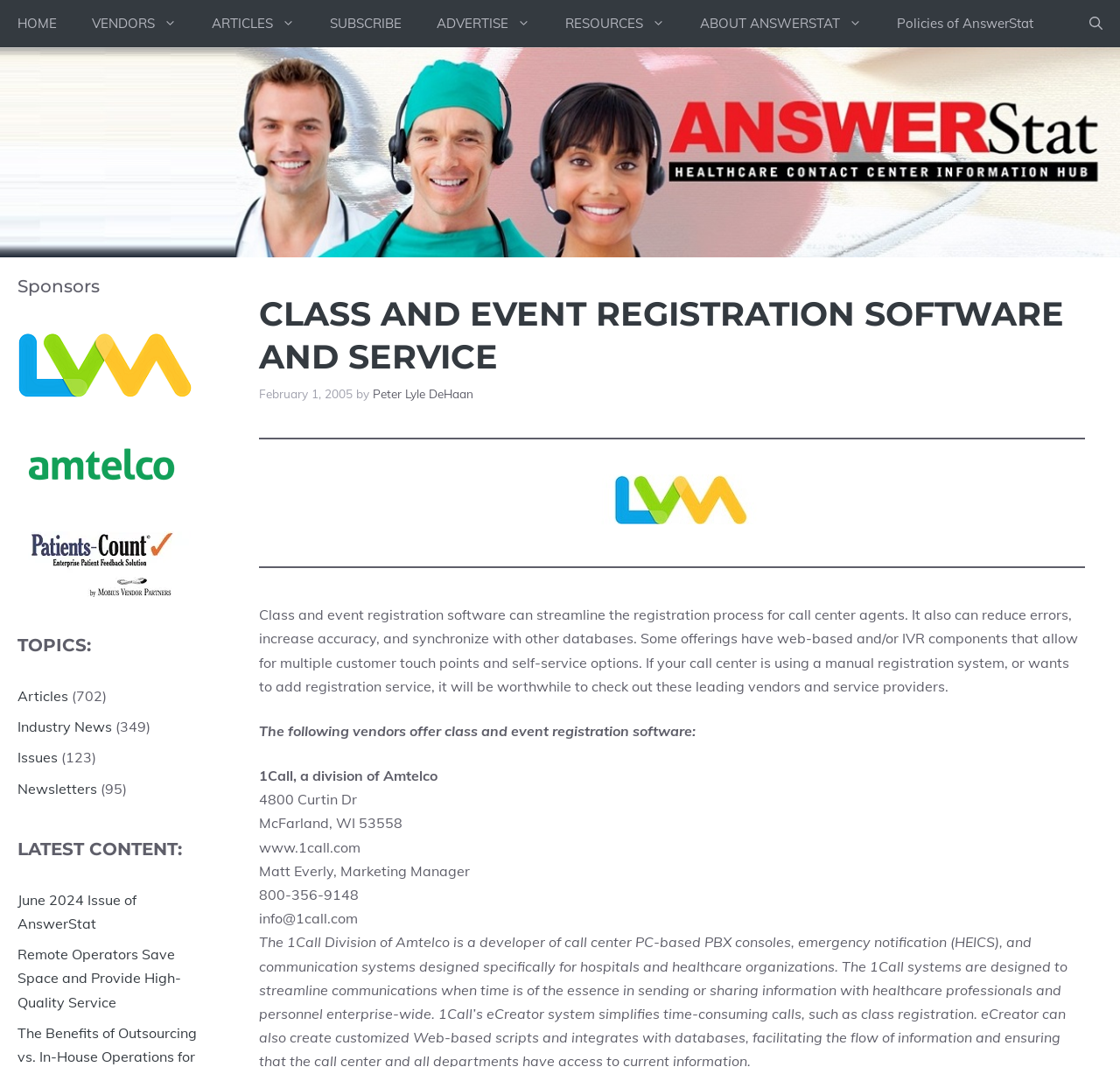Find and provide the bounding box coordinates for the UI element described here: "Industry News". The coordinates should be given as four float numbers between 0 and 1: [left, top, right, bottom].

[0.016, 0.673, 0.1, 0.689]